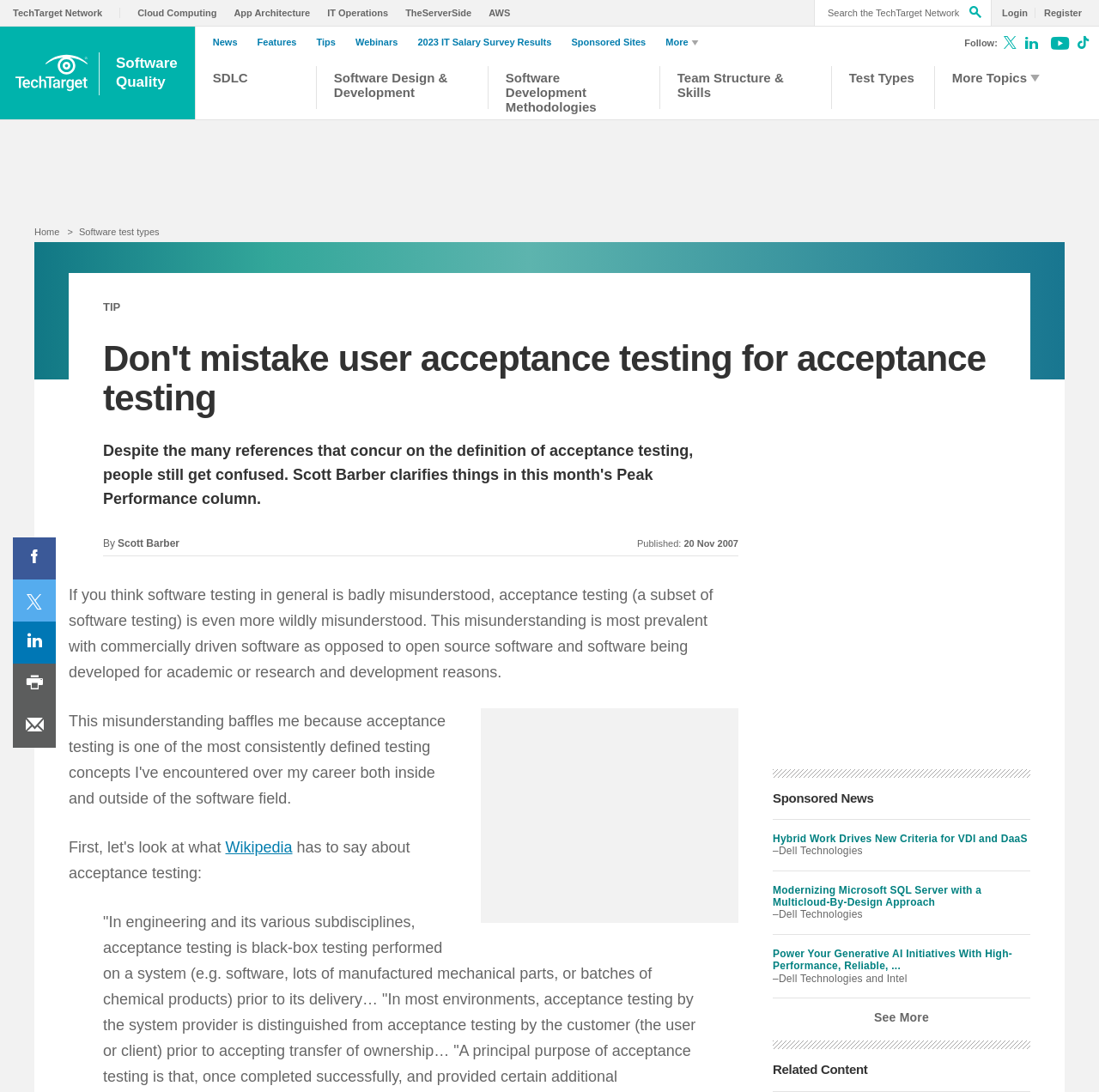Specify the bounding box coordinates of the area to click in order to follow the given instruction: "Read the sponsored news about Hybrid Work Drives New Criteria for VDI and DaaS."

[0.703, 0.762, 0.938, 0.774]